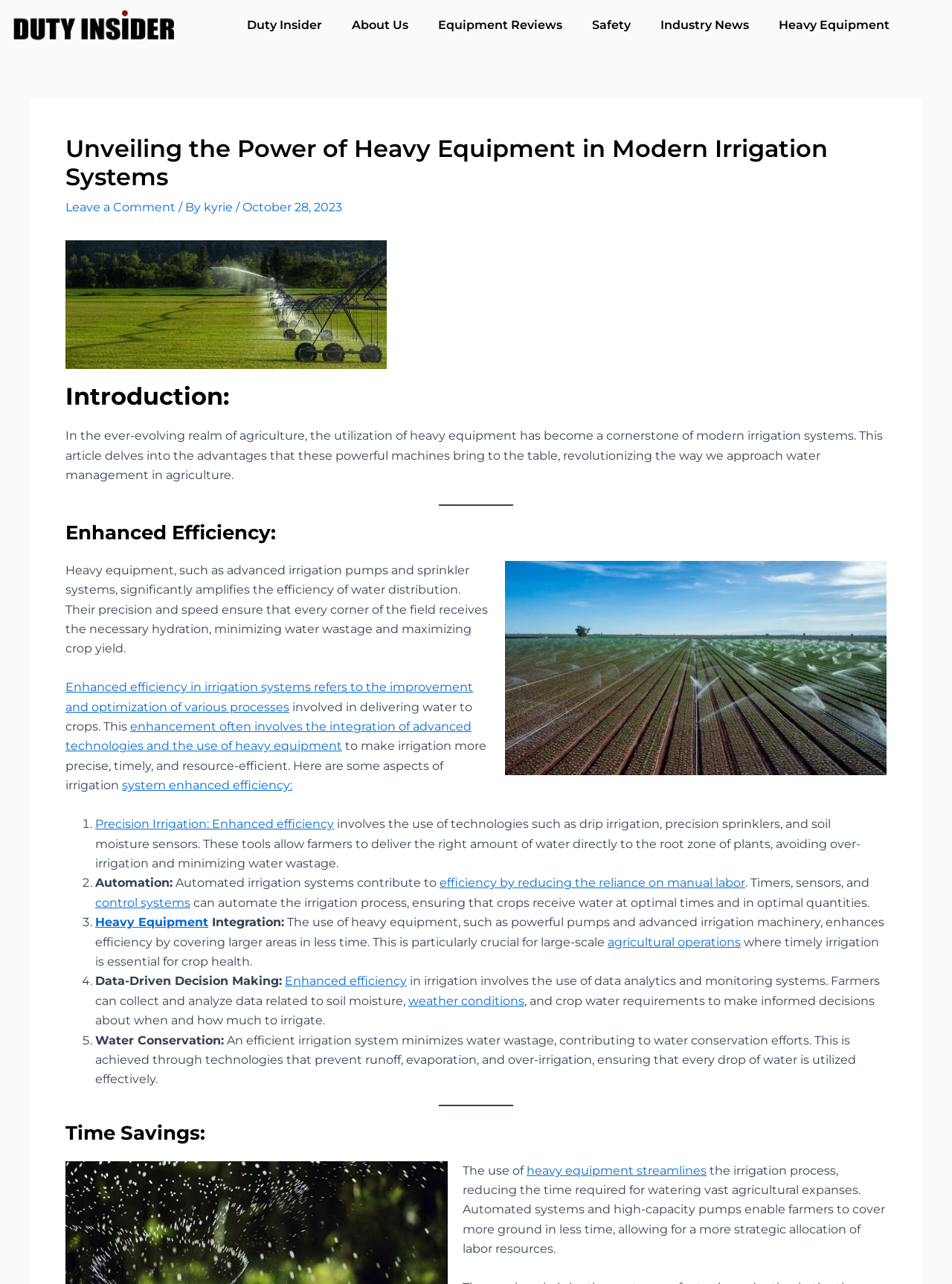Find the bounding box coordinates of the element to click in order to complete this instruction: "Read the article 'Unveiling the Power of Heavy Equipment in Modern Irrigation Systems'". The bounding box coordinates must be four float numbers between 0 and 1, denoted as [left, top, right, bottom].

[0.069, 0.105, 0.931, 0.149]